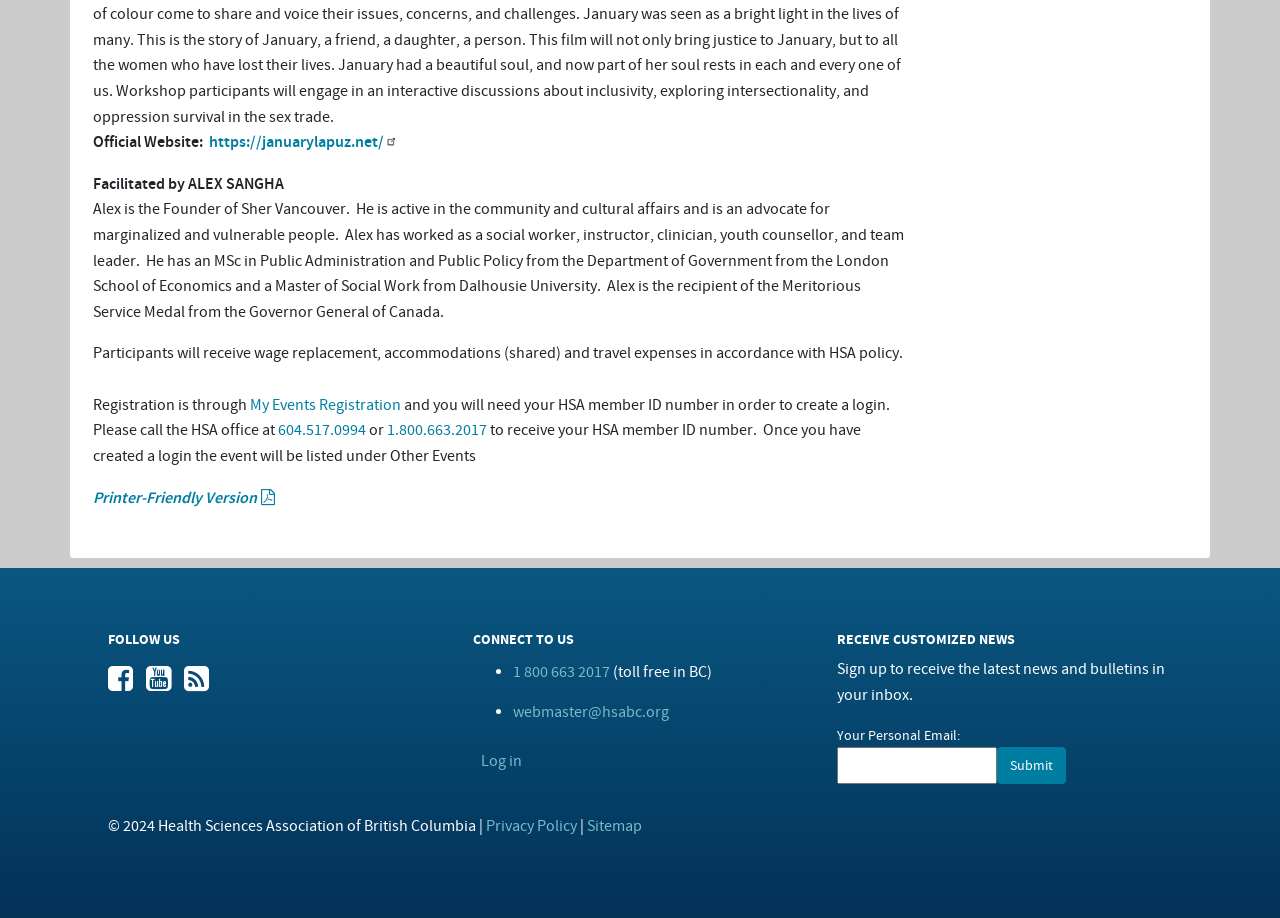What is the purpose of the 'My Events Registration' link?
Kindly answer the question with as much detail as you can.

I found the answer by reading the text that mentions registering for an event through the 'My Events Registration' link, which requires a login and HSA member ID number.